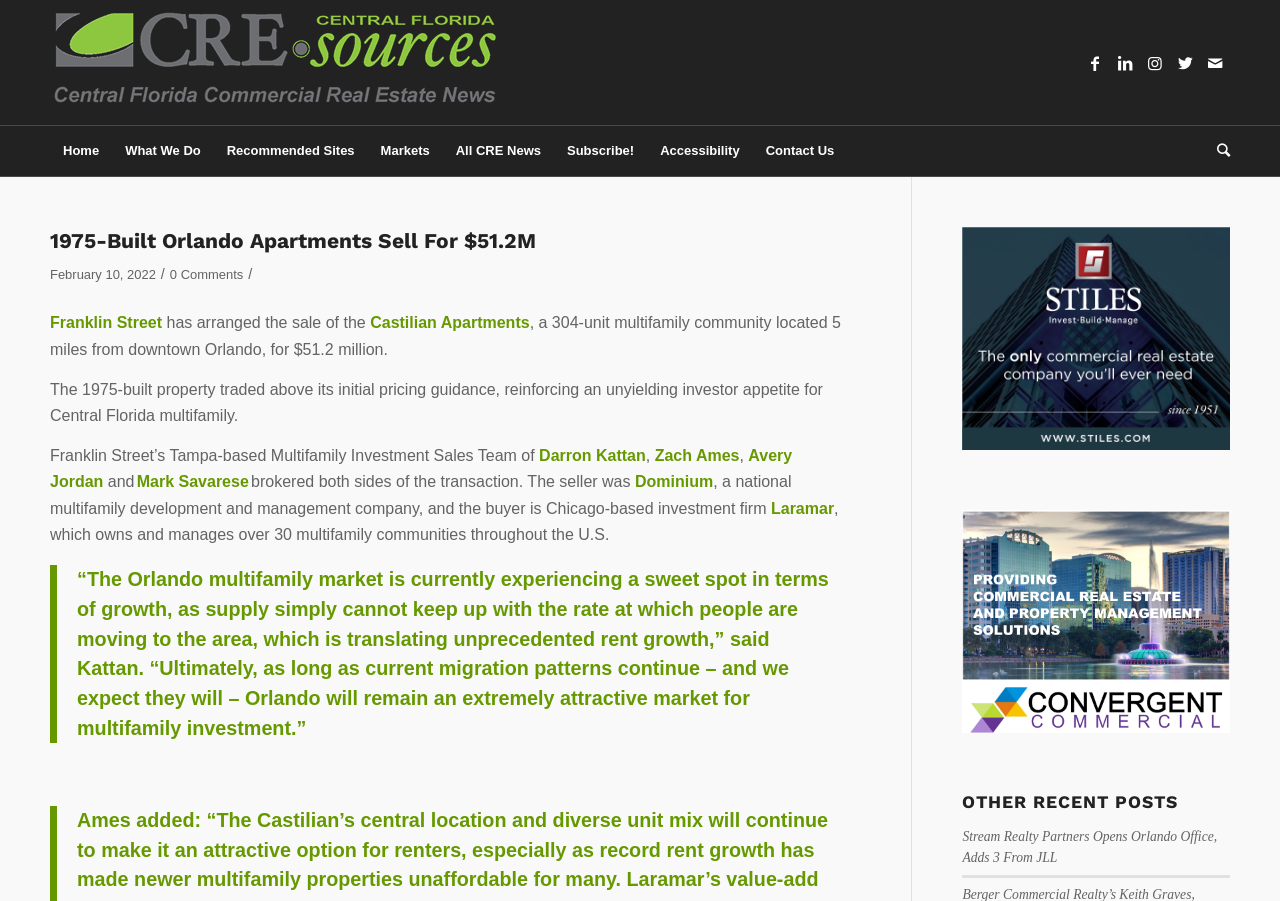Identify the bounding box coordinates of the area that should be clicked in order to complete the given instruction: "Read the article about 1975-Built Orlando Apartments". The bounding box coordinates should be four float numbers between 0 and 1, i.e., [left, top, right, bottom].

[0.039, 0.252, 0.673, 0.283]